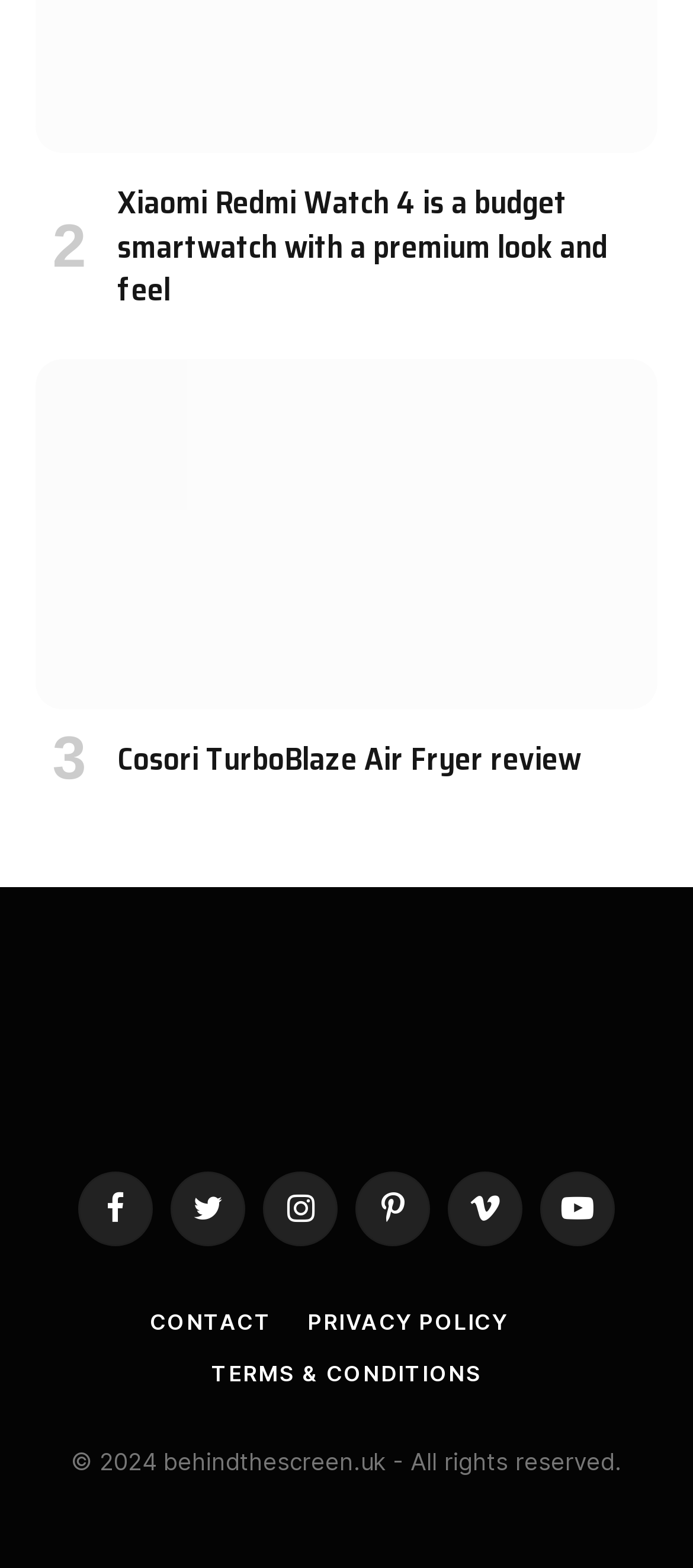Given the webpage screenshot and the description, determine the bounding box coordinates (top-left x, top-left y, bottom-right x, bottom-right y) that define the location of the UI element matching this description: Terms & Conditions

[0.305, 0.867, 0.695, 0.884]